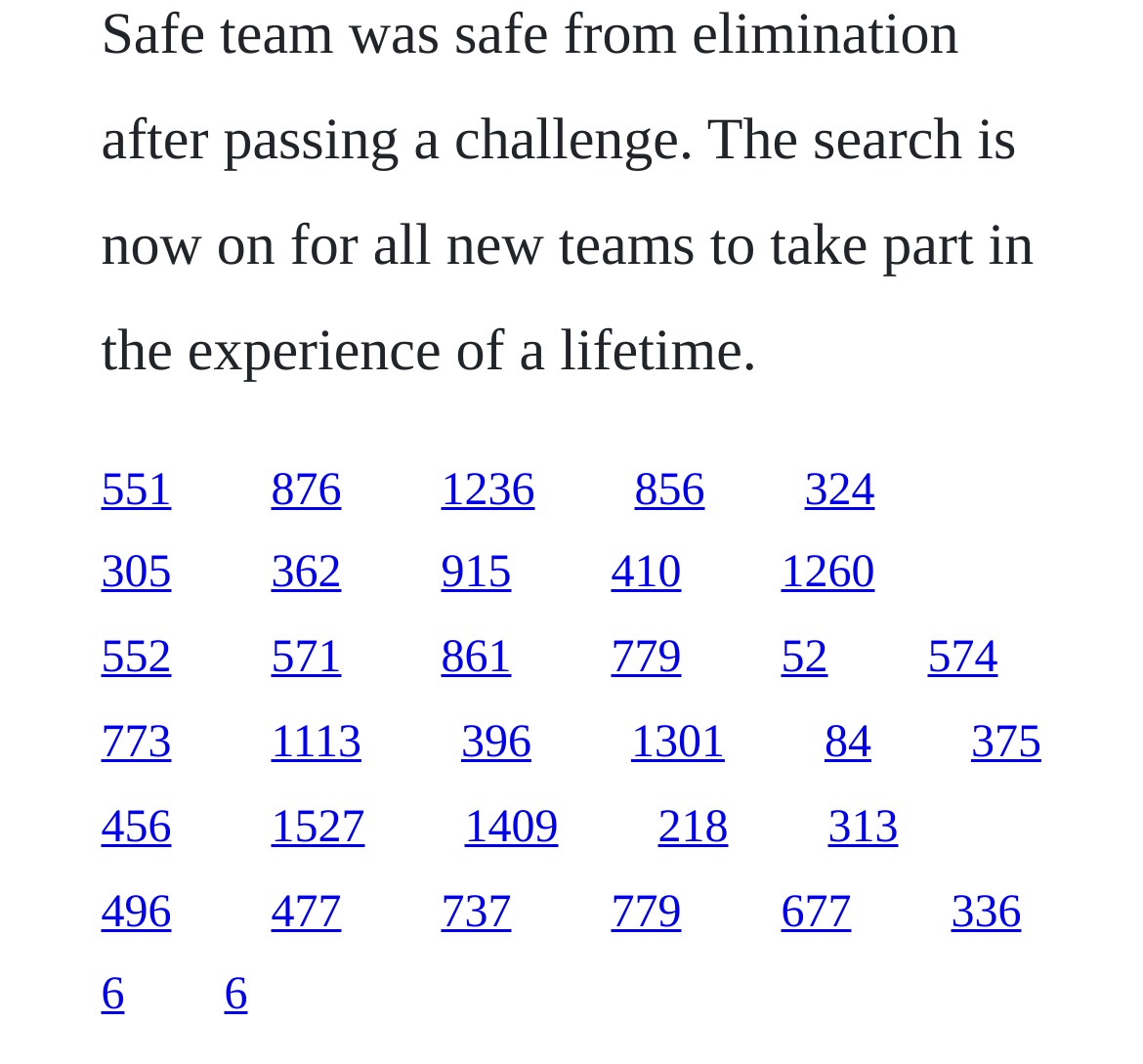Please specify the bounding box coordinates of the element that should be clicked to execute the given instruction: 'click the first link'. Ensure the coordinates are four float numbers between 0 and 1, expressed as [left, top, right, bottom].

[0.088, 0.437, 0.15, 0.484]